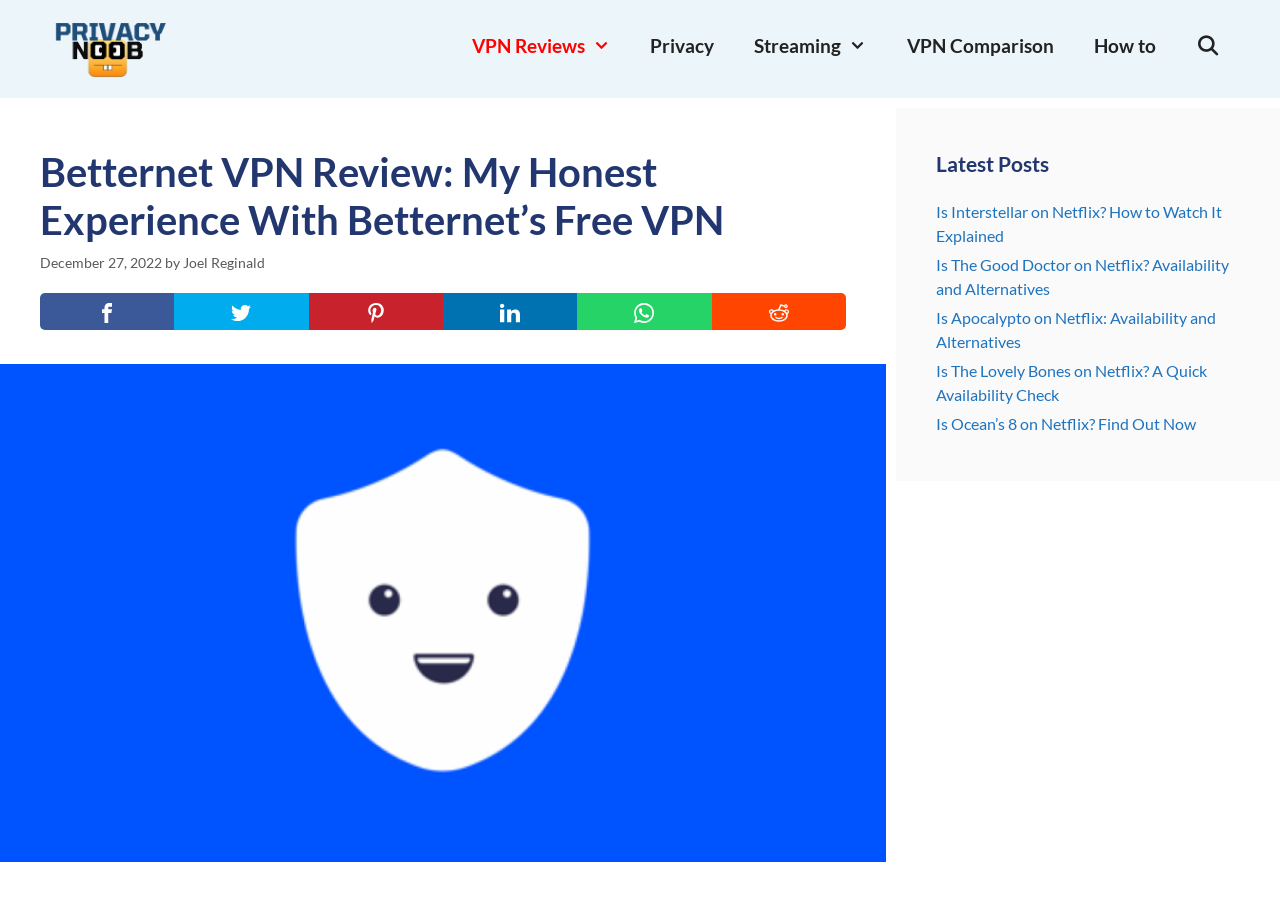How many latest posts are listed?
Provide a detailed answer to the question, using the image to inform your response.

I counted the number of link elements within the complementary section, which lists the latest posts, and found 5 links to different articles.